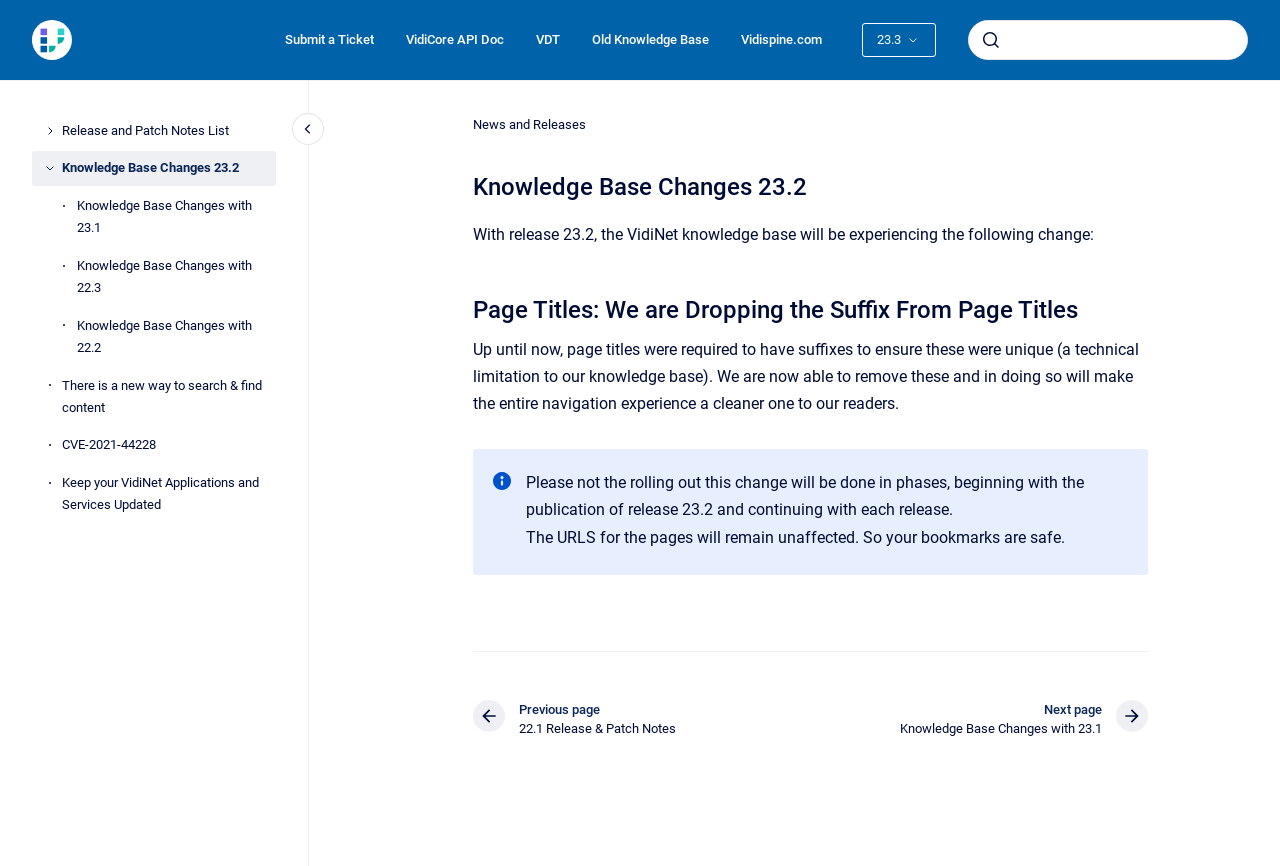Find the bounding box coordinates for the area that should be clicked to accomplish the instruction: "go to knowledge base changes with 23.1".

[0.06, 0.218, 0.216, 0.284]